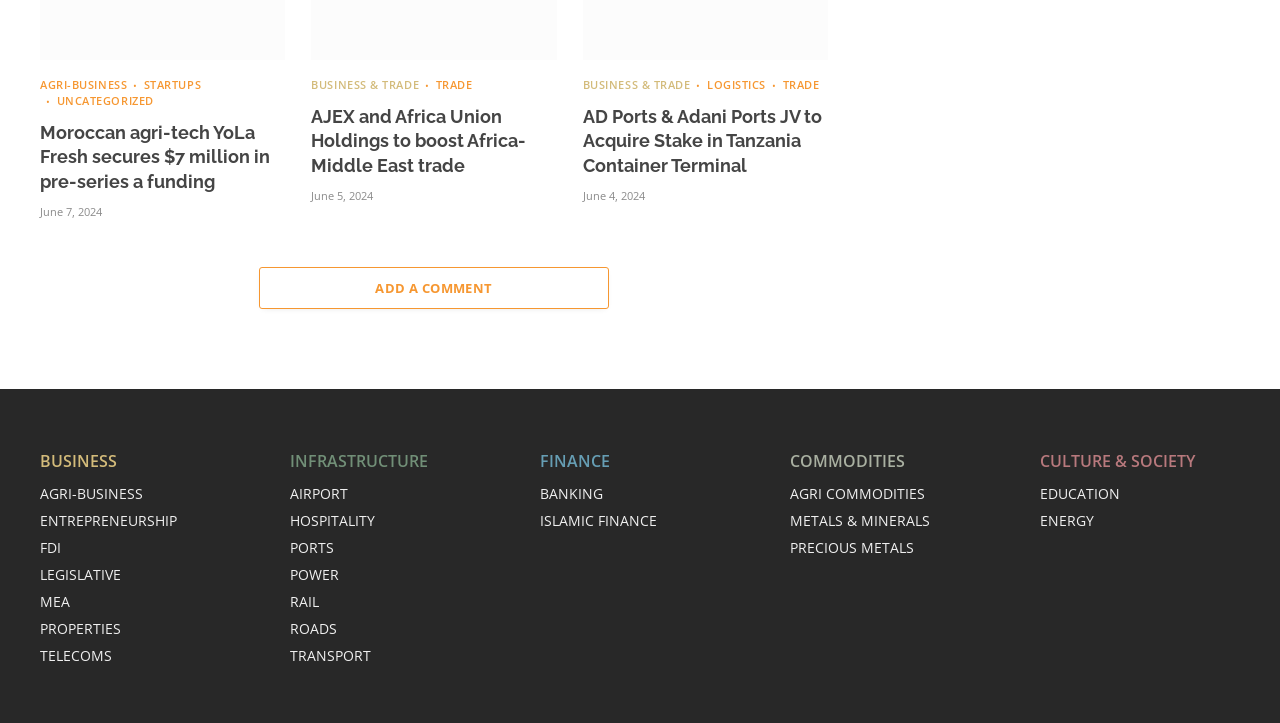What categories of business news are available on this webpage? From the image, respond with a single word or brief phrase.

Multiple categories